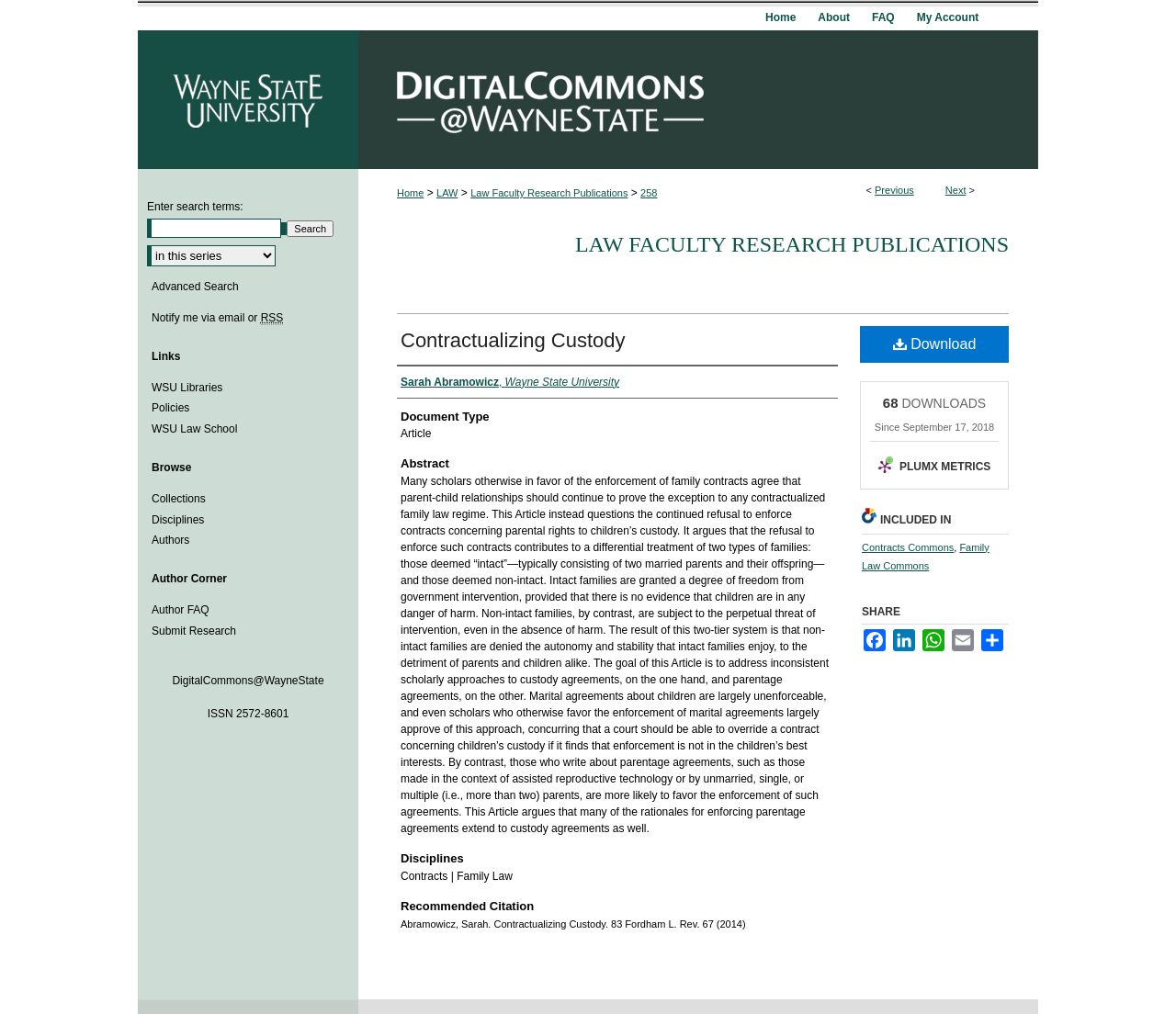Who is the author of the article?
Provide a detailed answer to the question, using the image to inform your response.

The author of the article can be found in the link element with the text 'Sarah Abramowicz, Wayne State University' located below the title of the article, which clearly indicates the author of the article.